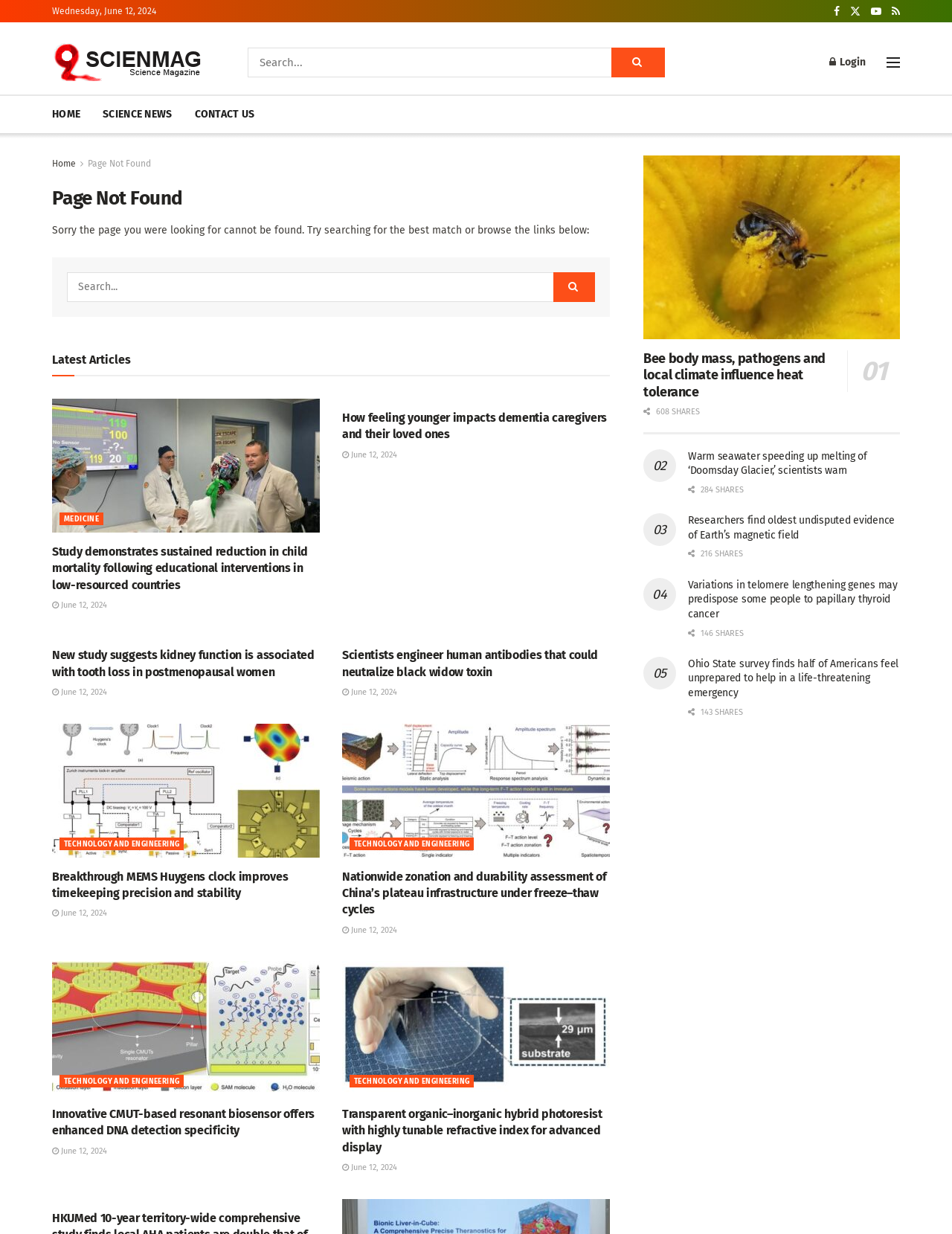Locate the bounding box coordinates of the element that should be clicked to fulfill the instruction: "Search for the best match".

[0.07, 0.22, 0.625, 0.245]